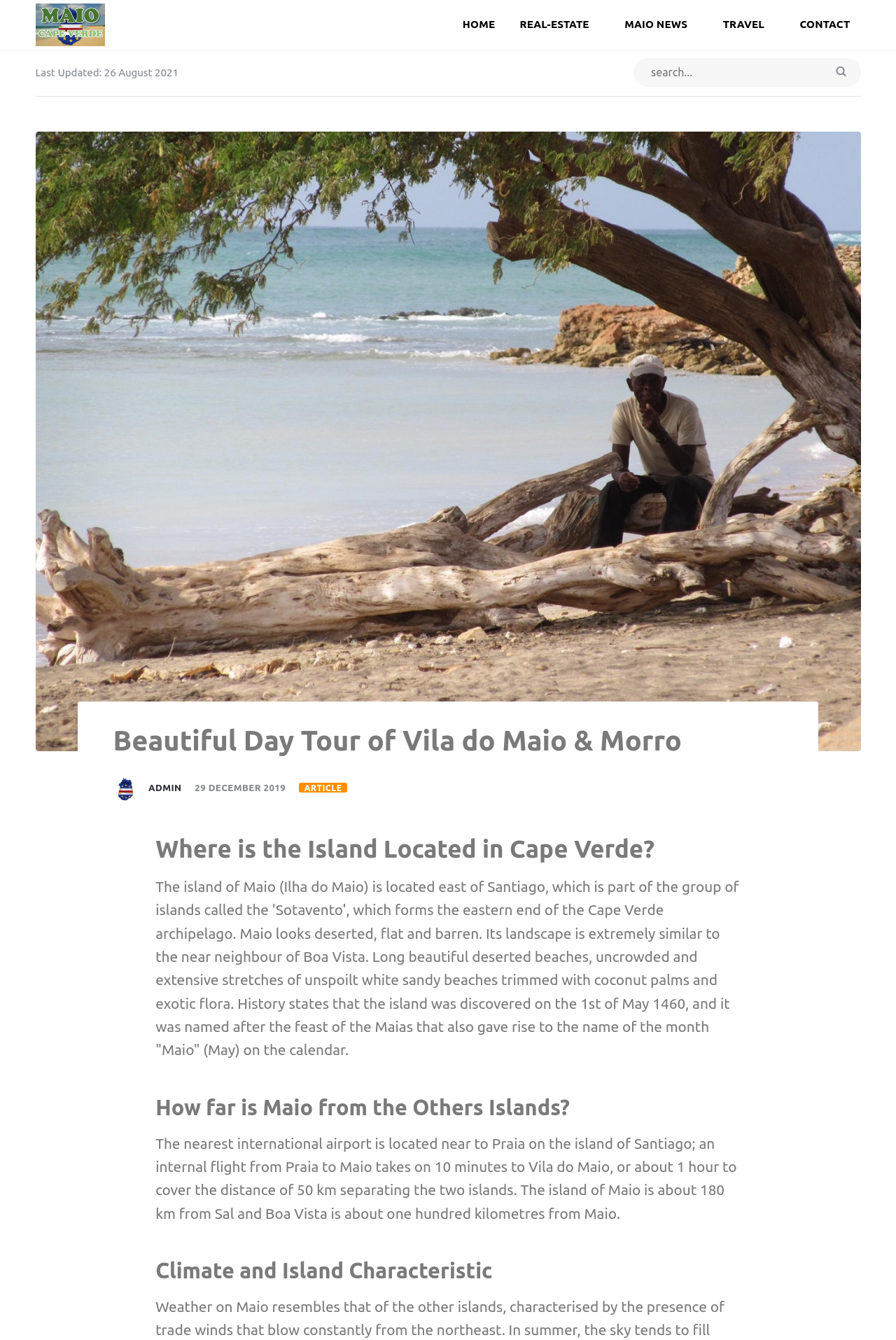What is the characteristic of Maio's landscape?
Please look at the screenshot and answer in one word or a short phrase.

Flat and barren